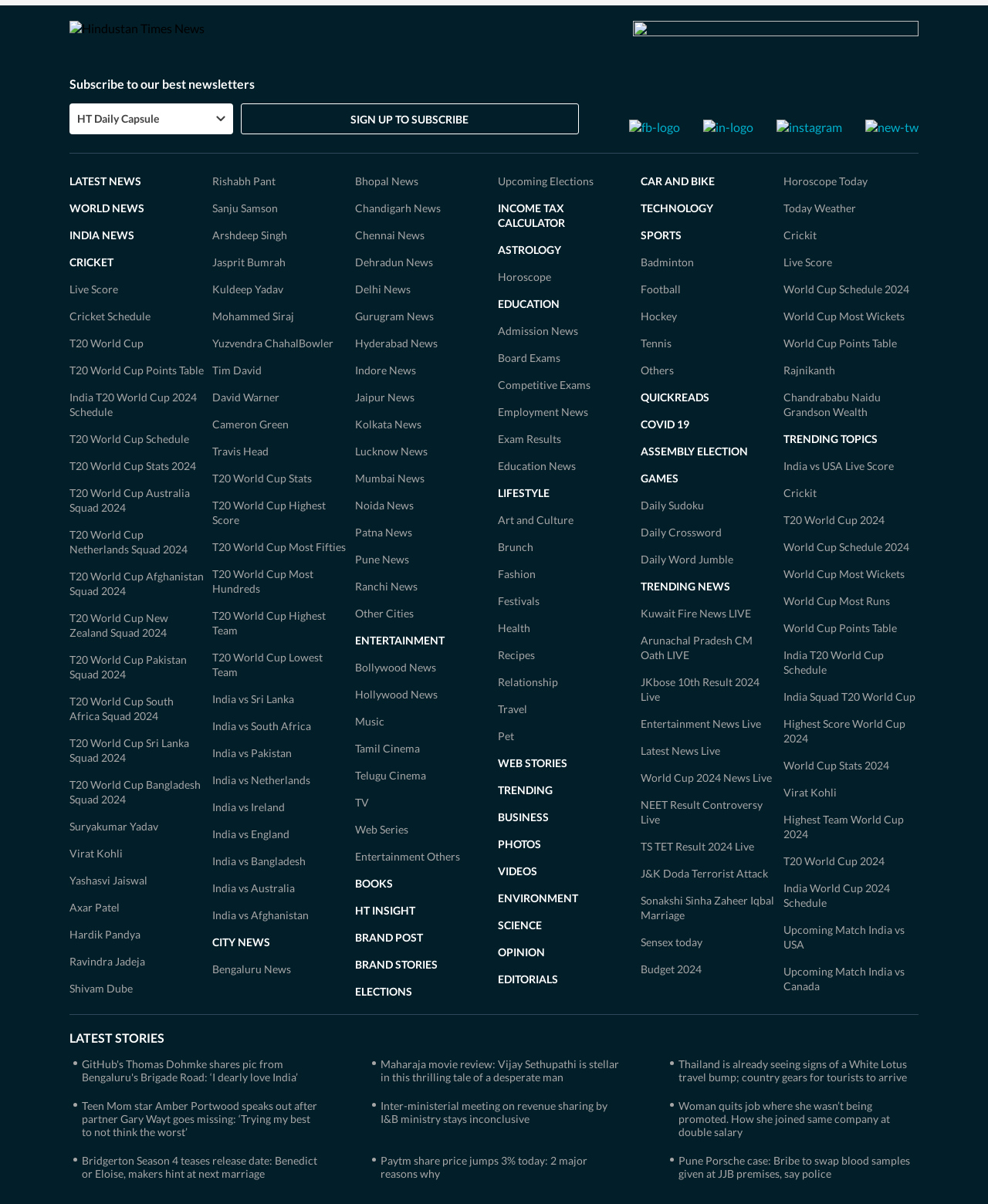Determine the coordinates of the bounding box that should be clicked to complete the instruction: "Subscribe to the newsletter". The coordinates should be represented by four float numbers between 0 and 1: [left, top, right, bottom].

[0.244, 0.086, 0.586, 0.112]